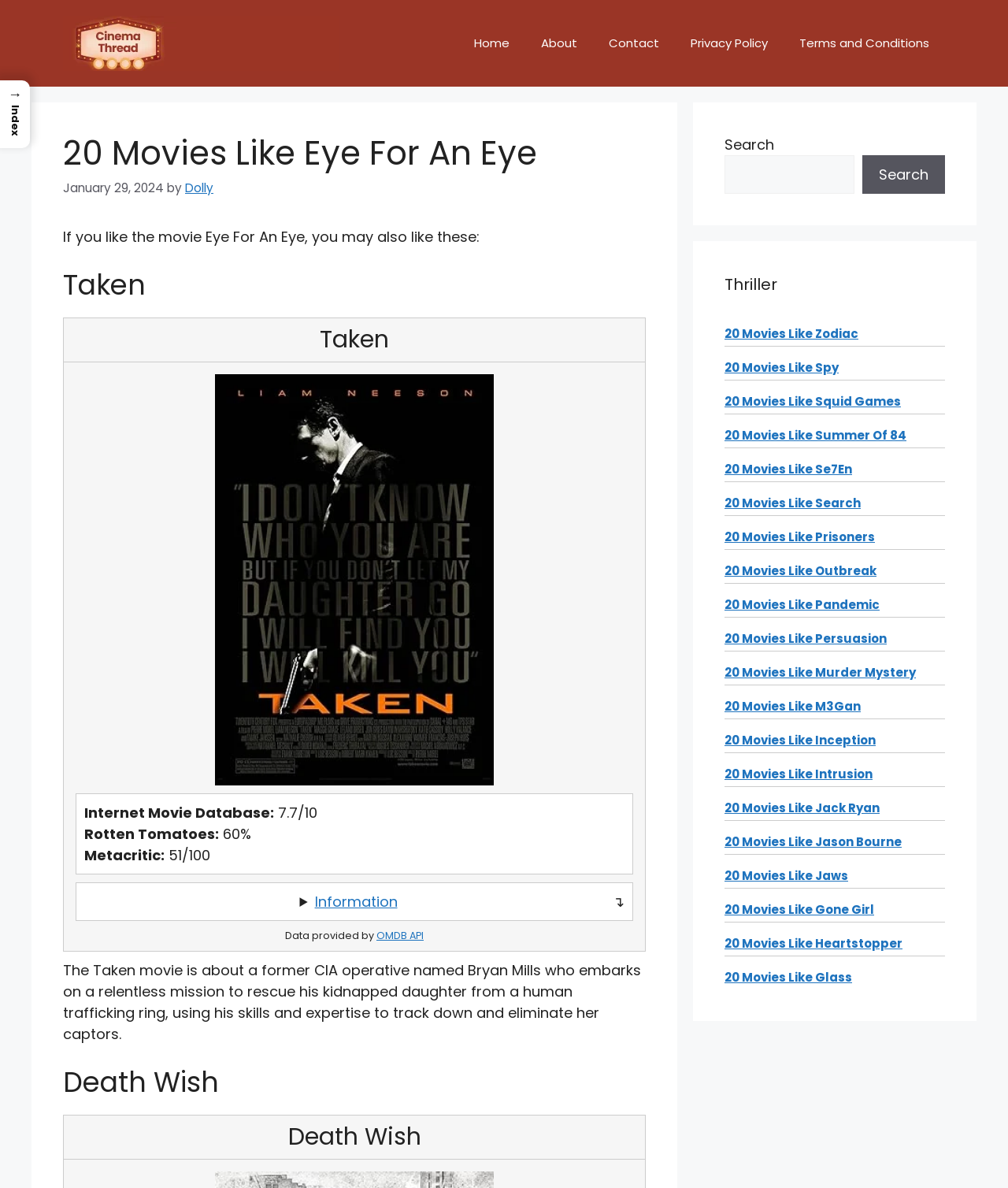Provide a short answer using a single word or phrase for the following question: 
What is the name of the author of the article?

Dolly